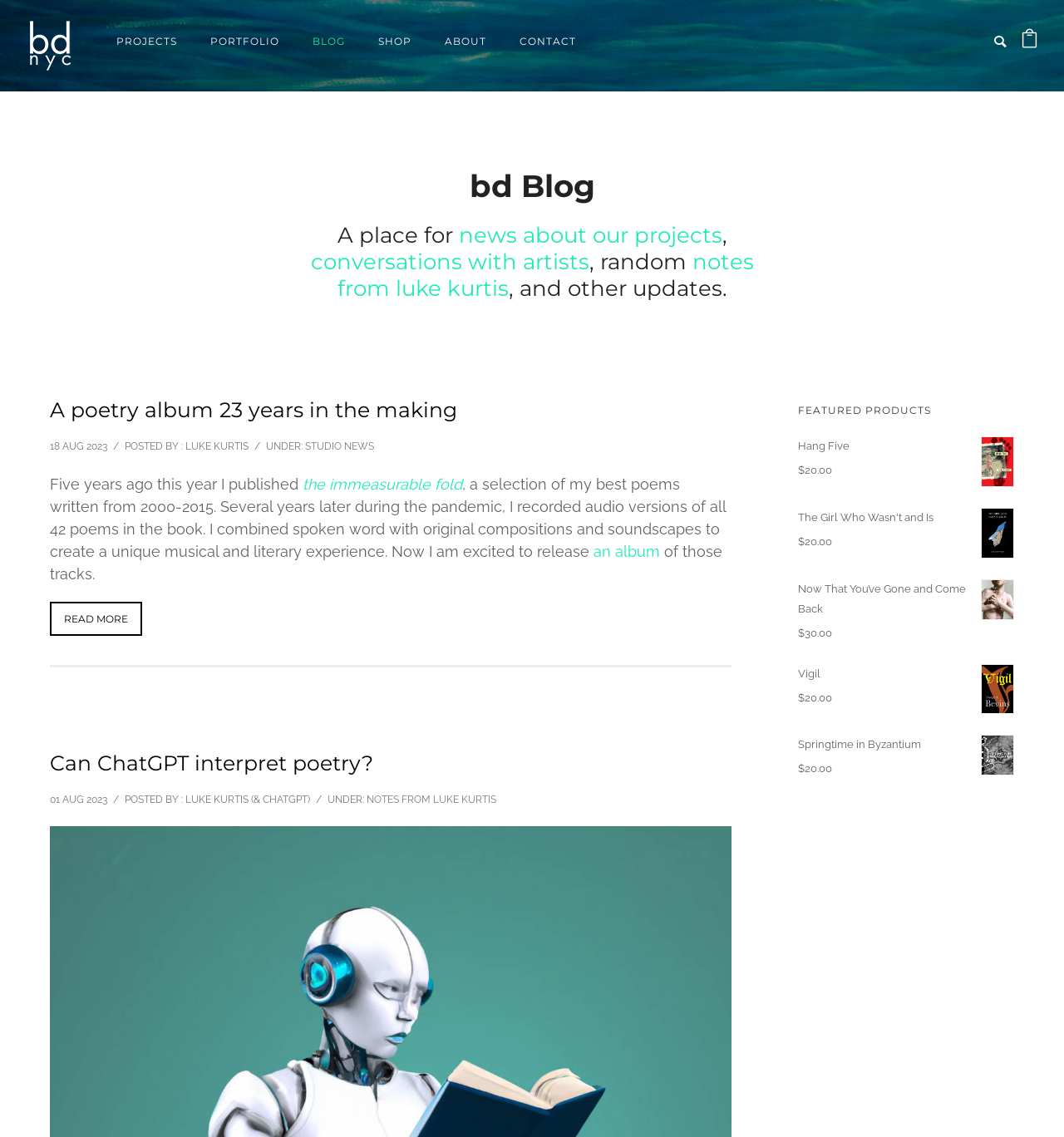What is the name of the blog?
Based on the content of the image, thoroughly explain and answer the question.

The name of the blog can be found in the heading element with the text 'bd Blog' at coordinates [0.283, 0.146, 0.717, 0.181].